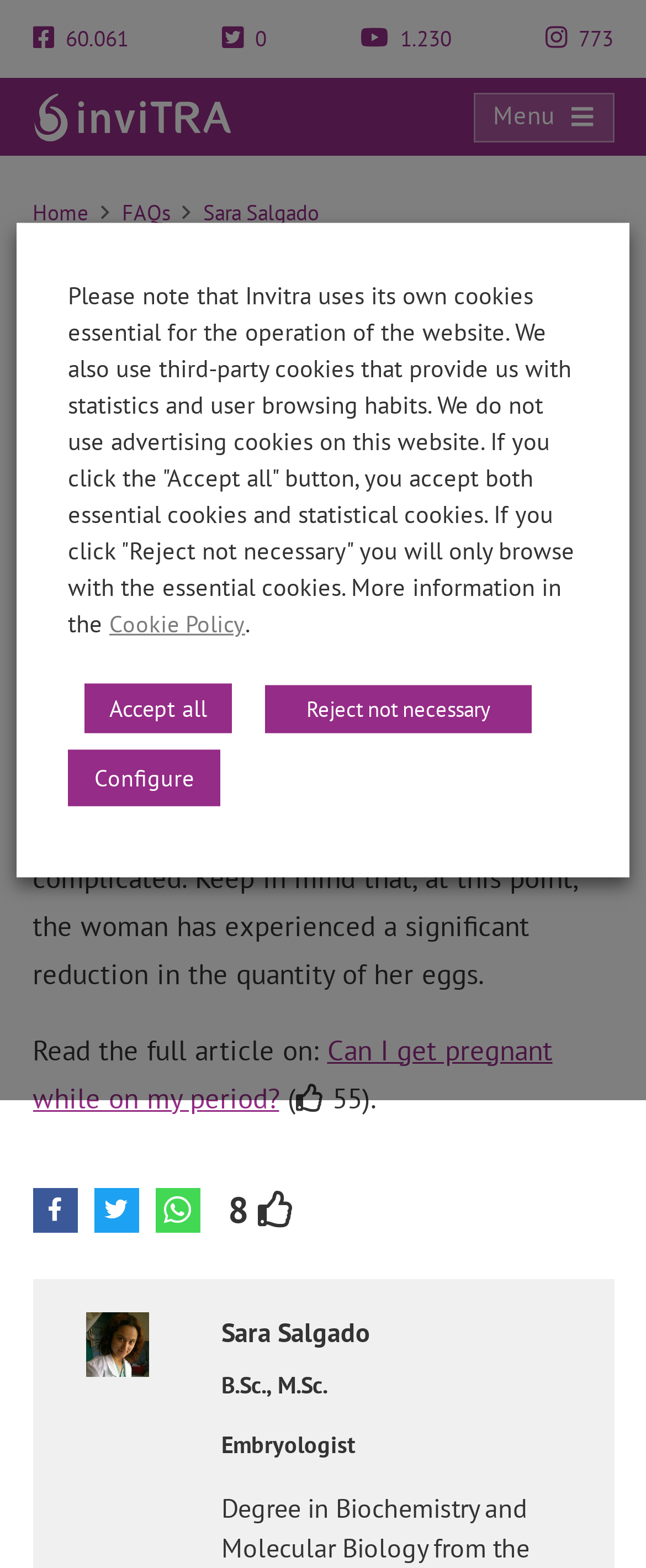Explain the webpage in detail, including its primary components.

This webpage is about pregnancy and menopause, specifically discussing the chances of getting pregnant during perimenopause. At the top, there are four icons with numbers, likely representing social media or sharing options. Below these icons, there is a logo of "inviTRA" with a menu button on the right. 

To the right of the logo, there are three links: "FAQs", an icon, and another icon. Below these links, there is a navigation menu with links to "Home", "FAQs", and "Sara Salgado". 

The main content of the webpage starts with a heading that asks, "Can you get pregnant after your period stops for menopause?" Below the heading, there is a byline with the author's name, "Sara Salgado B.Sc., M.Sc.", and her title, "embryologist". The article's last update date is also mentioned.

The main text of the article explains that a woman can still get pregnant during perimenopause, but it's a period of hormonal fluctuations that make conception complicated. The text also mentions that the woman's egg quantity has significantly reduced at this point.

Below the main text, there is a link to read the full article on a related topic, "Can I get pregnant while on my period?" There are also some icons and a number "55" nearby.

At the bottom of the webpage, there are three icons and a number "8". Below these, there is an image of Sara Salgado, along with her title and credentials. 

Finally, there is a cookie consent dialog at the bottom of the webpage, which explains the website's cookie policy and provides options to accept or reject certain types of cookies.